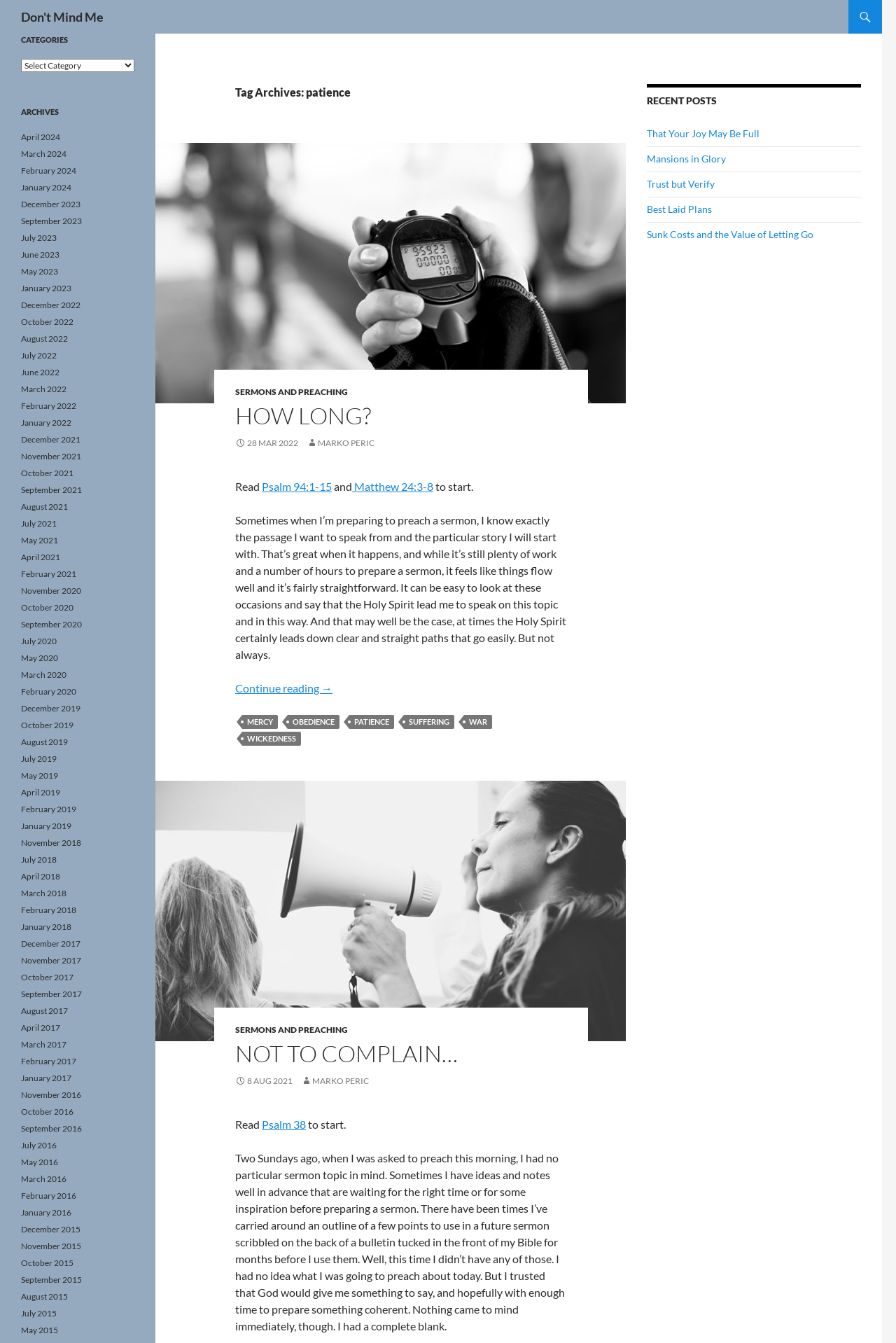Please provide a detailed answer to the question below based on the screenshot: 
Who is the author of the sermon 'NOT TO COMPLAIN…'?

I found the sermon 'NOT TO COMPLAIN…' in the article section and looked for the author's name, which is 'MARKO PERIC'.